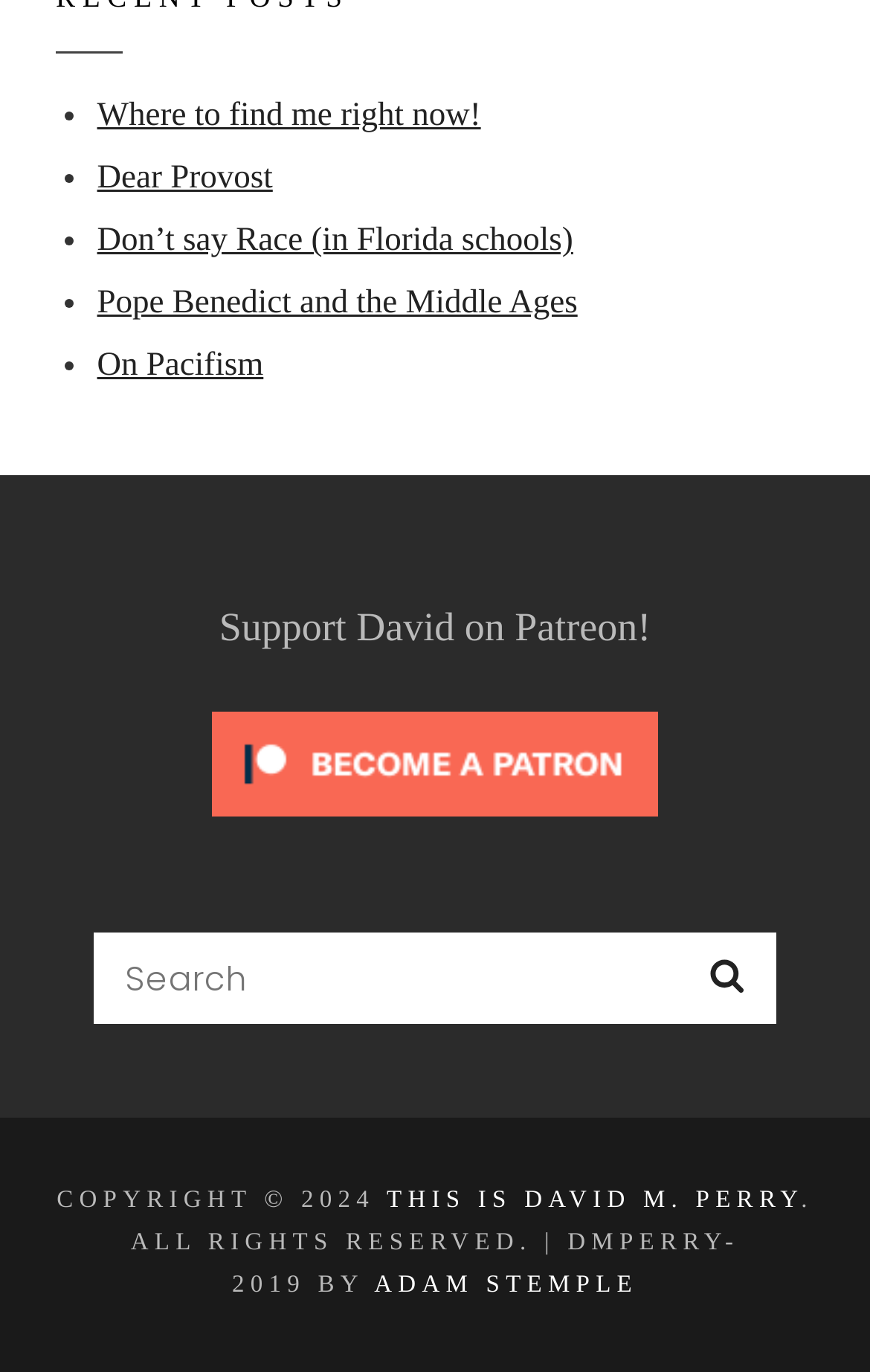Please specify the bounding box coordinates of the element that should be clicked to execute the given instruction: 'Click to become a patron at Patreon!'. Ensure the coordinates are four float numbers between 0 and 1, expressed as [left, top, right, bottom].

[0.244, 0.543, 0.756, 0.569]